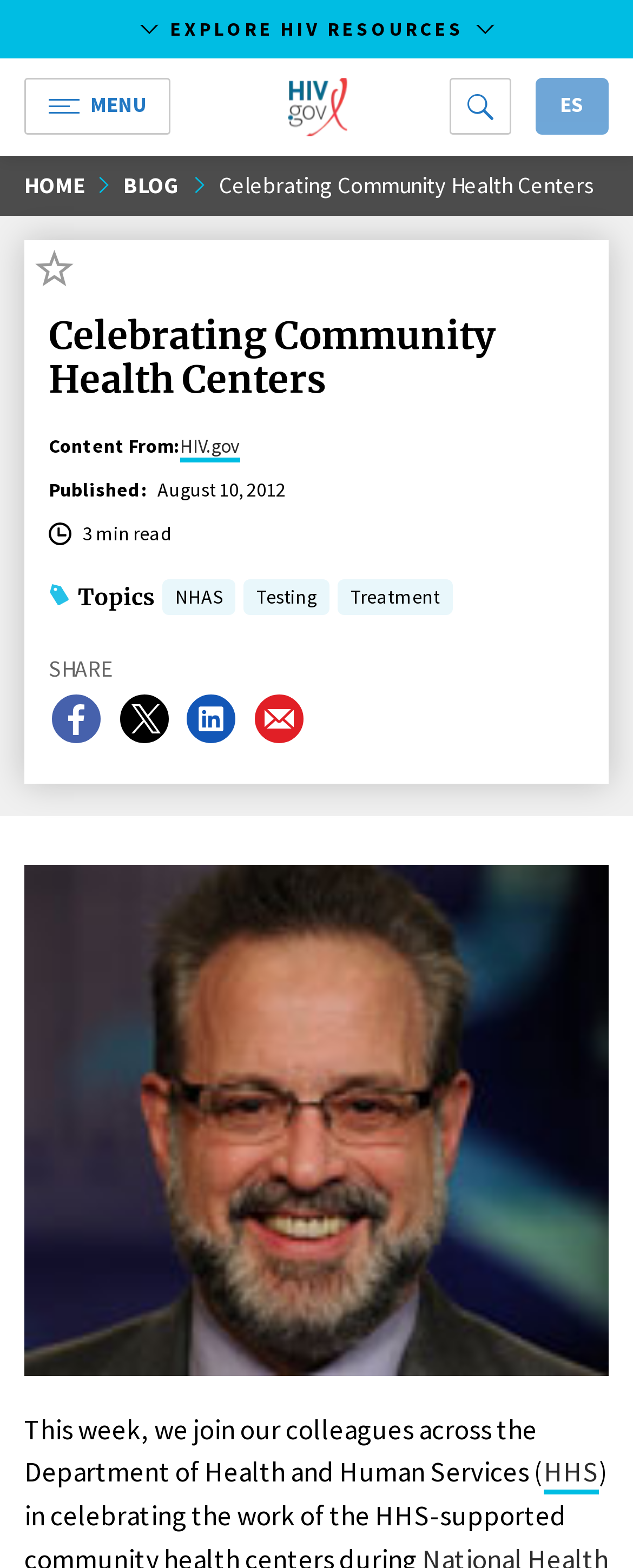Respond to the question below with a single word or phrase:
What is the name of the logo on the webpage?

HIV.gov Logo